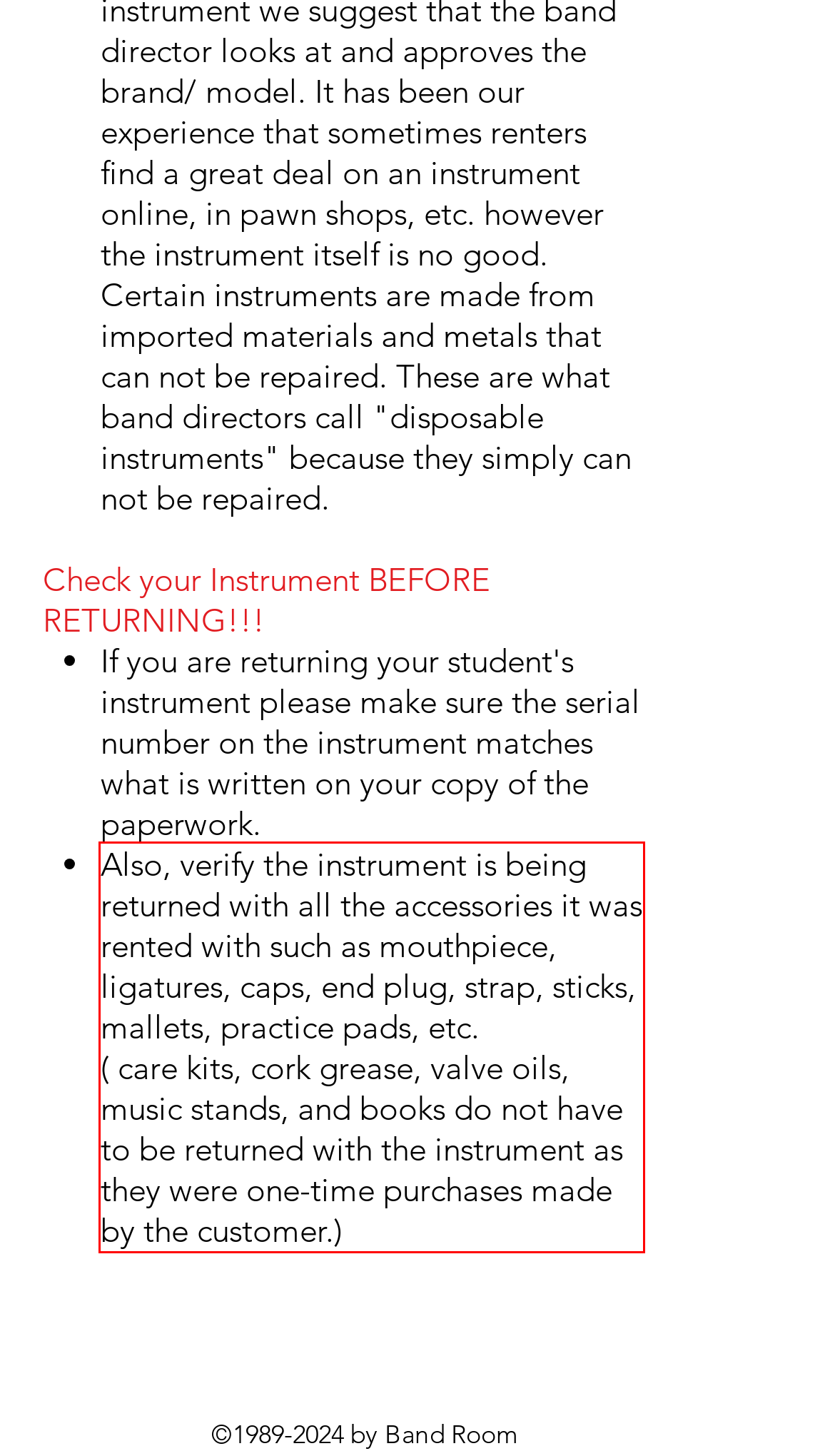View the screenshot of the webpage and identify the UI element surrounded by a red bounding box. Extract the text contained within this red bounding box.

Also, verify the instrument is being returned with all the accessories it was rented with such as mouthpiece, ligatures, caps, end plug, strap, sticks, mallets, practice pads, etc. ( care kits, cork grease, valve oils, music stands, and books do not have to be returned with the instrument as they were one-time purchases made by the customer.)